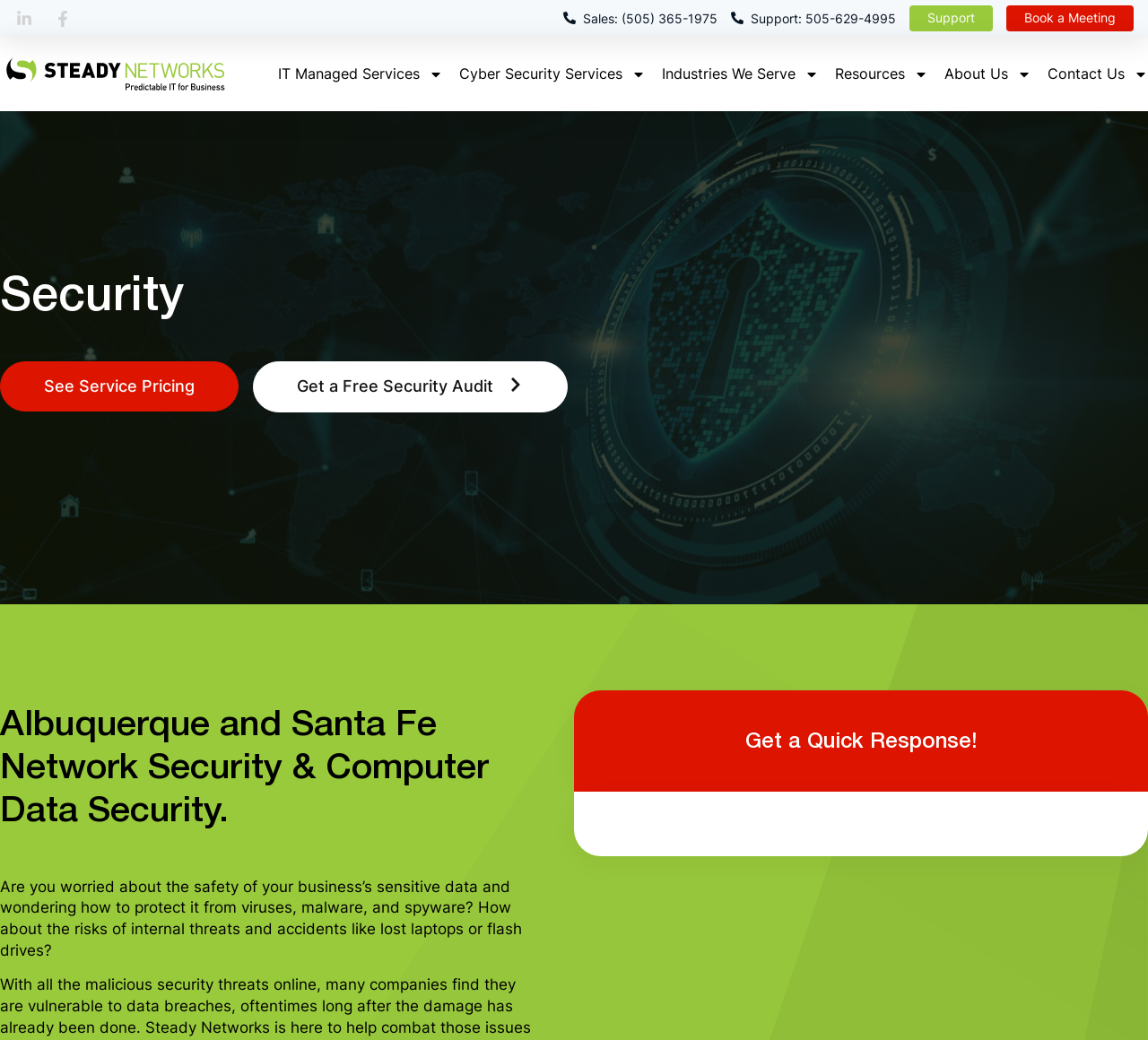Please specify the bounding box coordinates of the clickable section necessary to execute the following command: "Get a free security audit".

[0.22, 0.348, 0.495, 0.396]